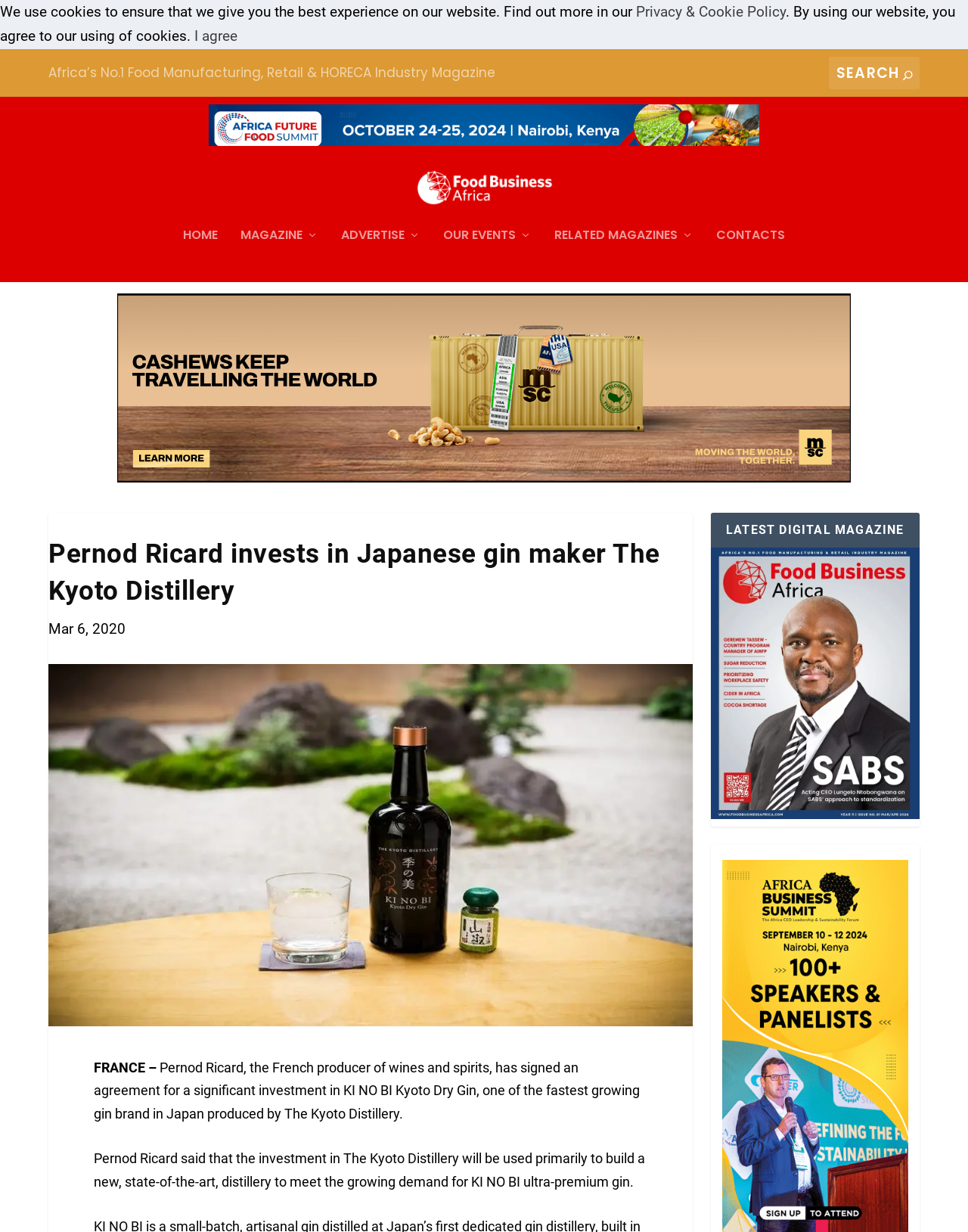Answer the following query concisely with a single word or phrase:
What is the name of the magazine that published the article?

Food Business Africa Magazine